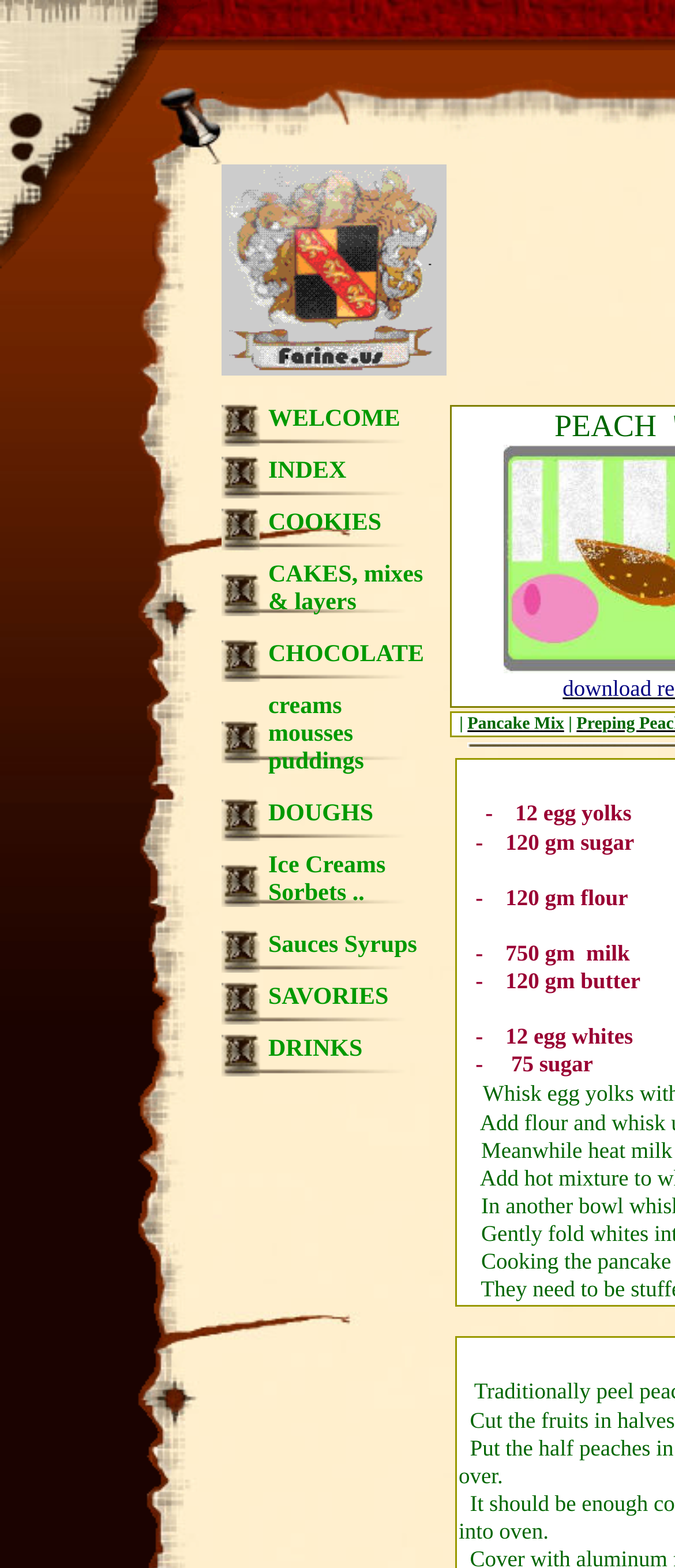Give a succinct answer to this question in a single word or phrase: 
What is the image above the links?

FARINE.US-crest.GIF